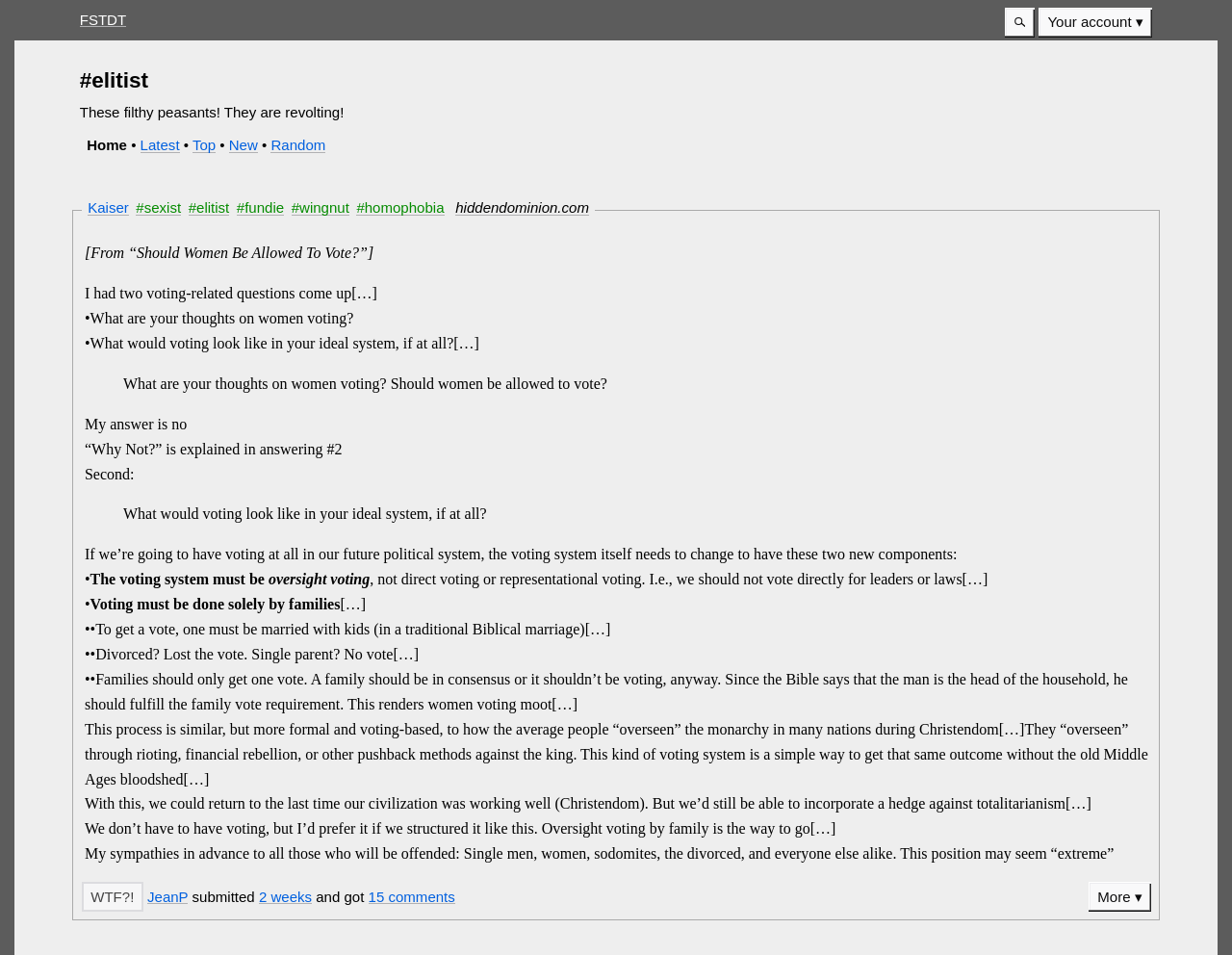Show the bounding box coordinates for the element that needs to be clicked to execute the following instruction: "Click the 'Search' button". Provide the coordinates in the form of four float numbers between 0 and 1, i.e., [left, top, right, bottom].

[0.816, 0.008, 0.84, 0.039]